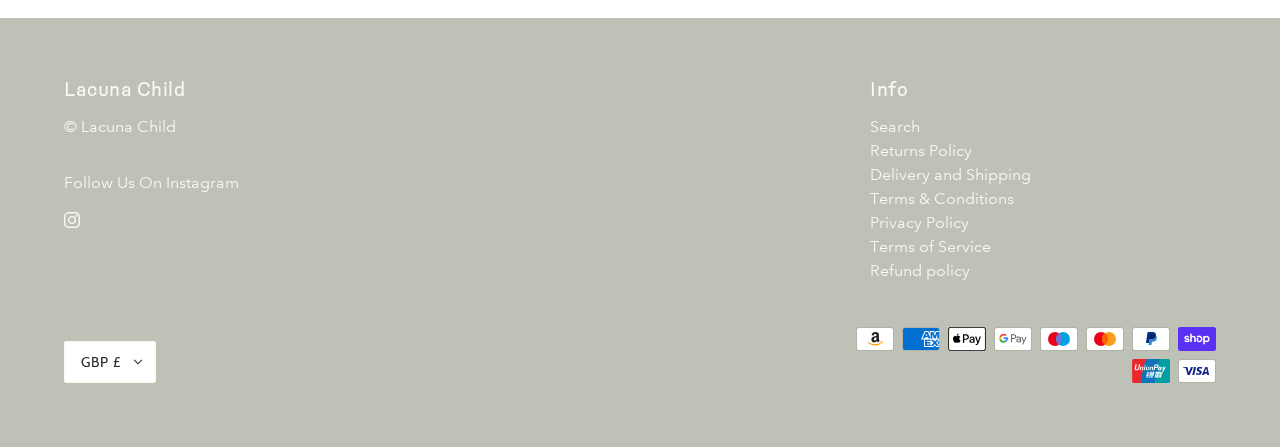Determine the bounding box for the described HTML element: "Restaurant Guide". Ensure the coordinates are four float numbers between 0 and 1 in the format [left, top, right, bottom].

None